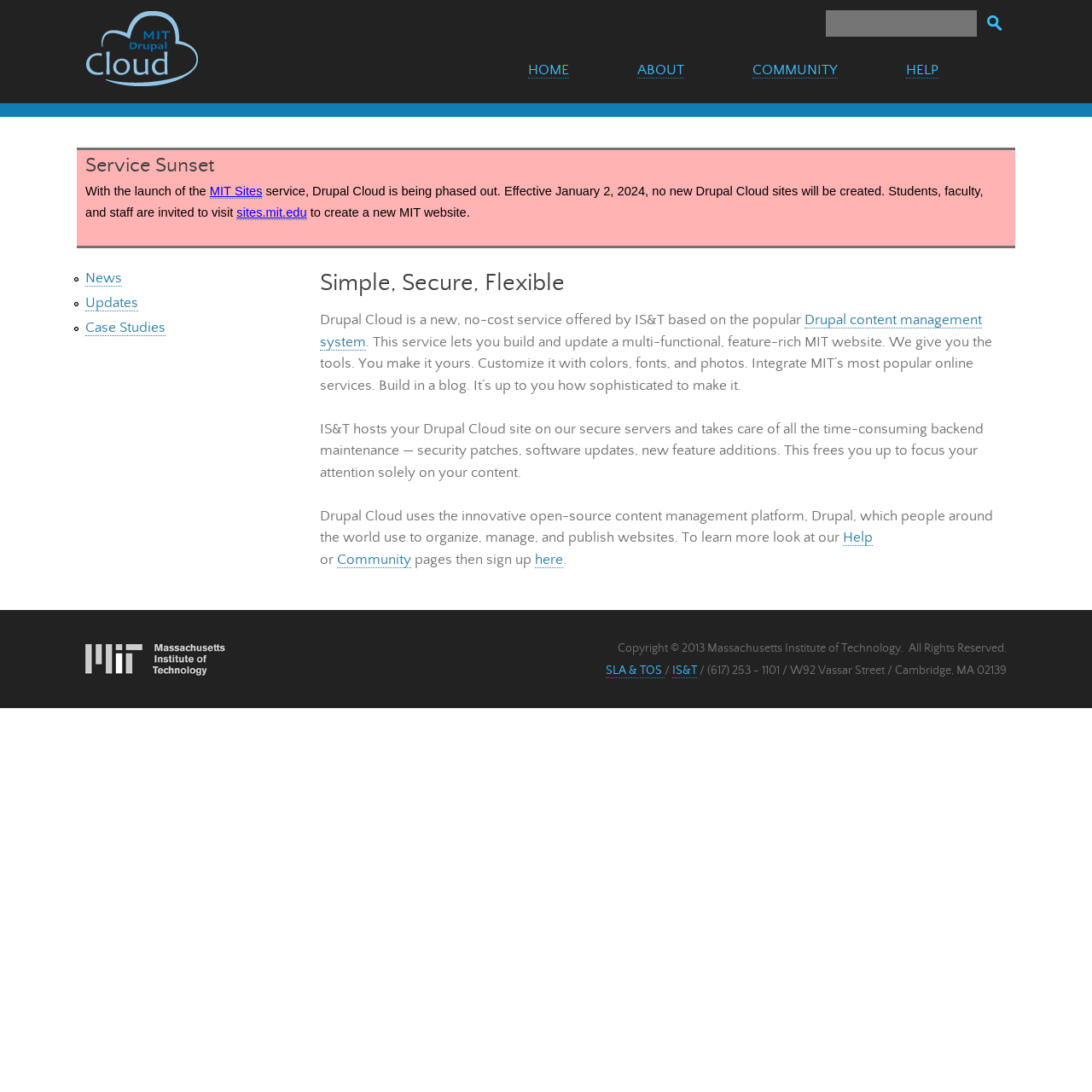Please determine and provide the text content of the webpage's heading.

Simple, Secure, Flexible